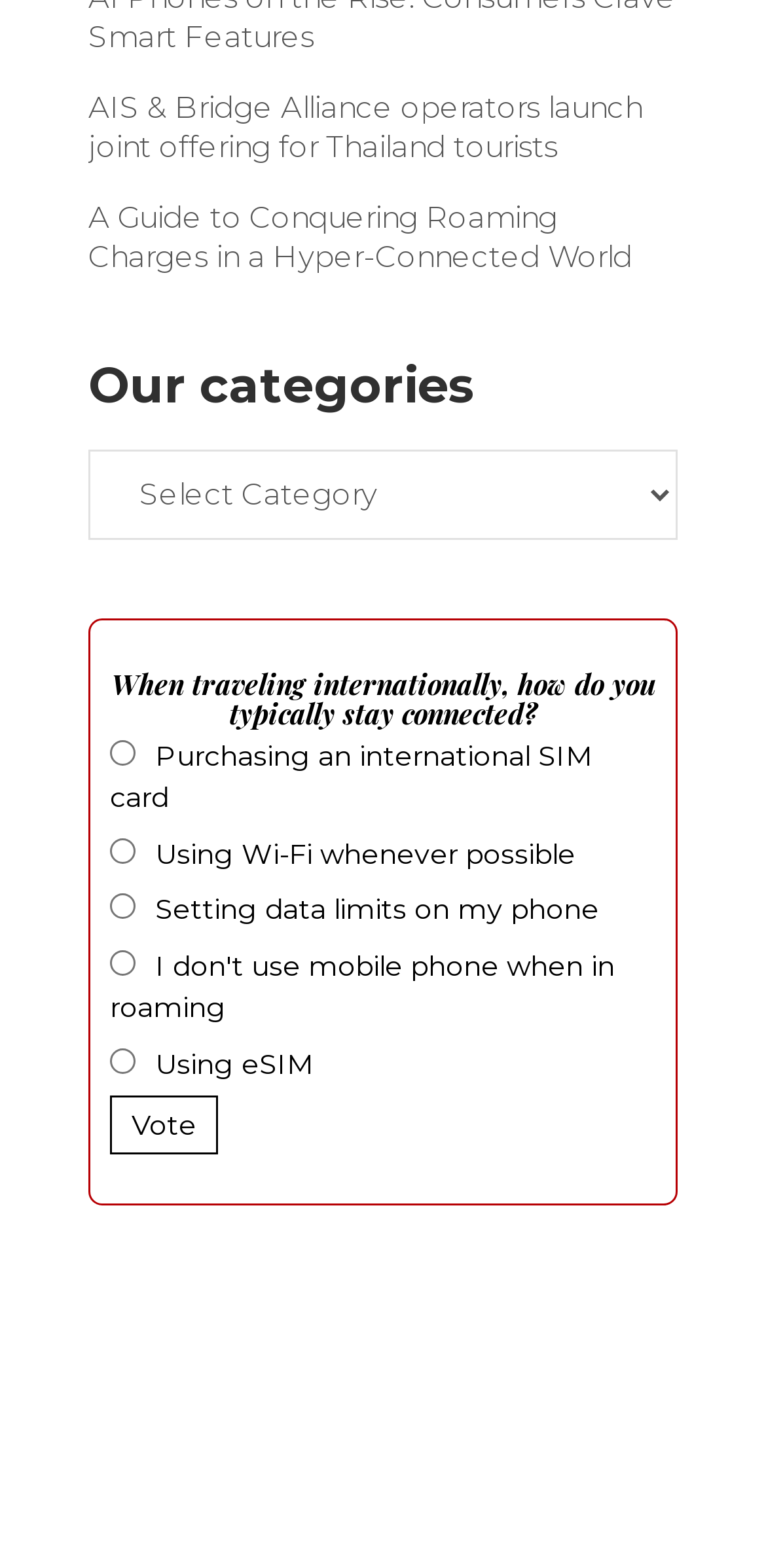How many radio options are available?
Please provide a detailed and thorough answer to the question.

There are five radio options available, which are 'Purchasing an international SIM card', 'Using Wi-Fi whenever possible', 'Setting data limits on my phone', 'I don't use mobile phone when in roaming', and 'Using eSIM'.